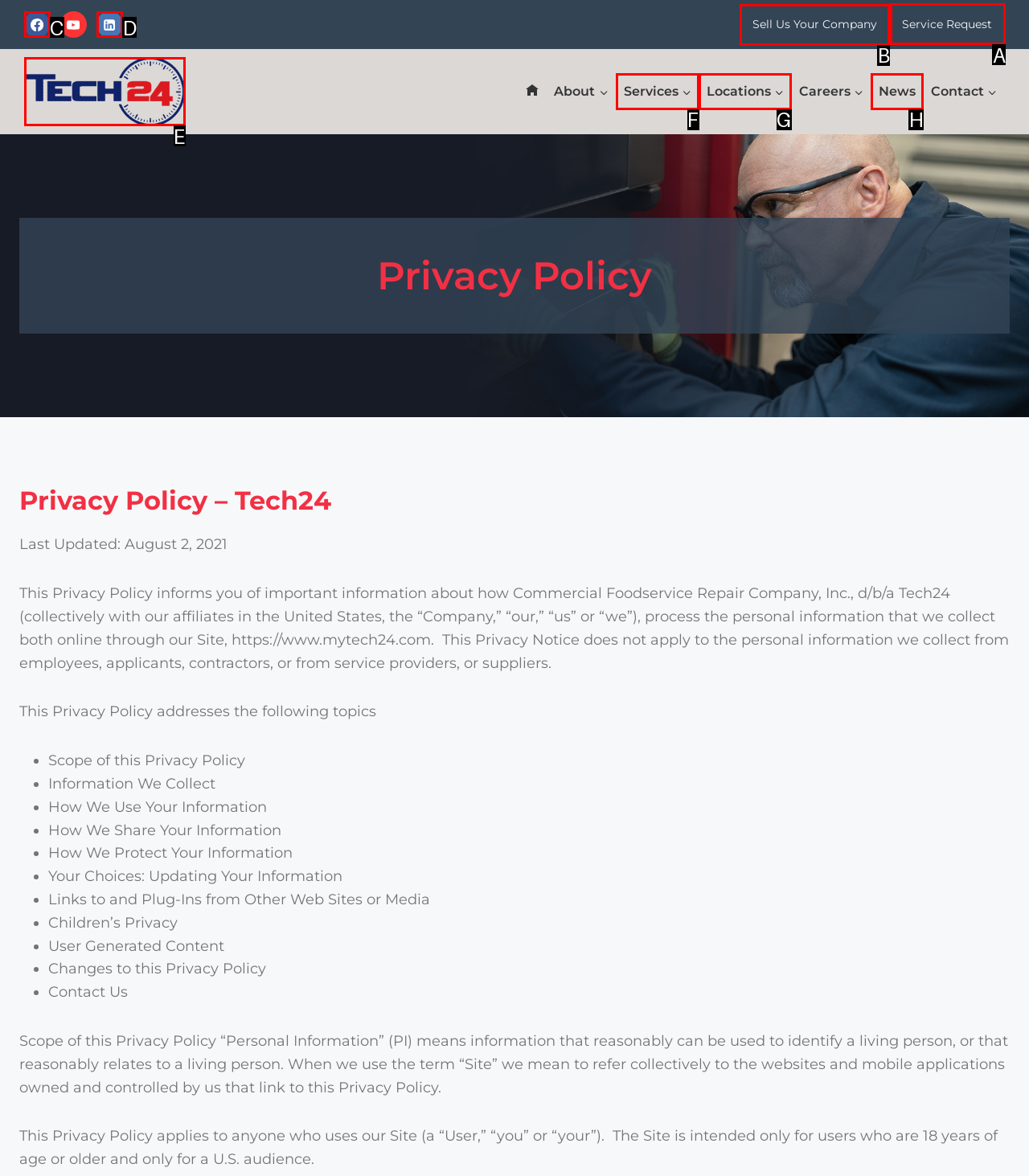For the instruction: View Service Request, determine the appropriate UI element to click from the given options. Respond with the letter corresponding to the correct choice.

A